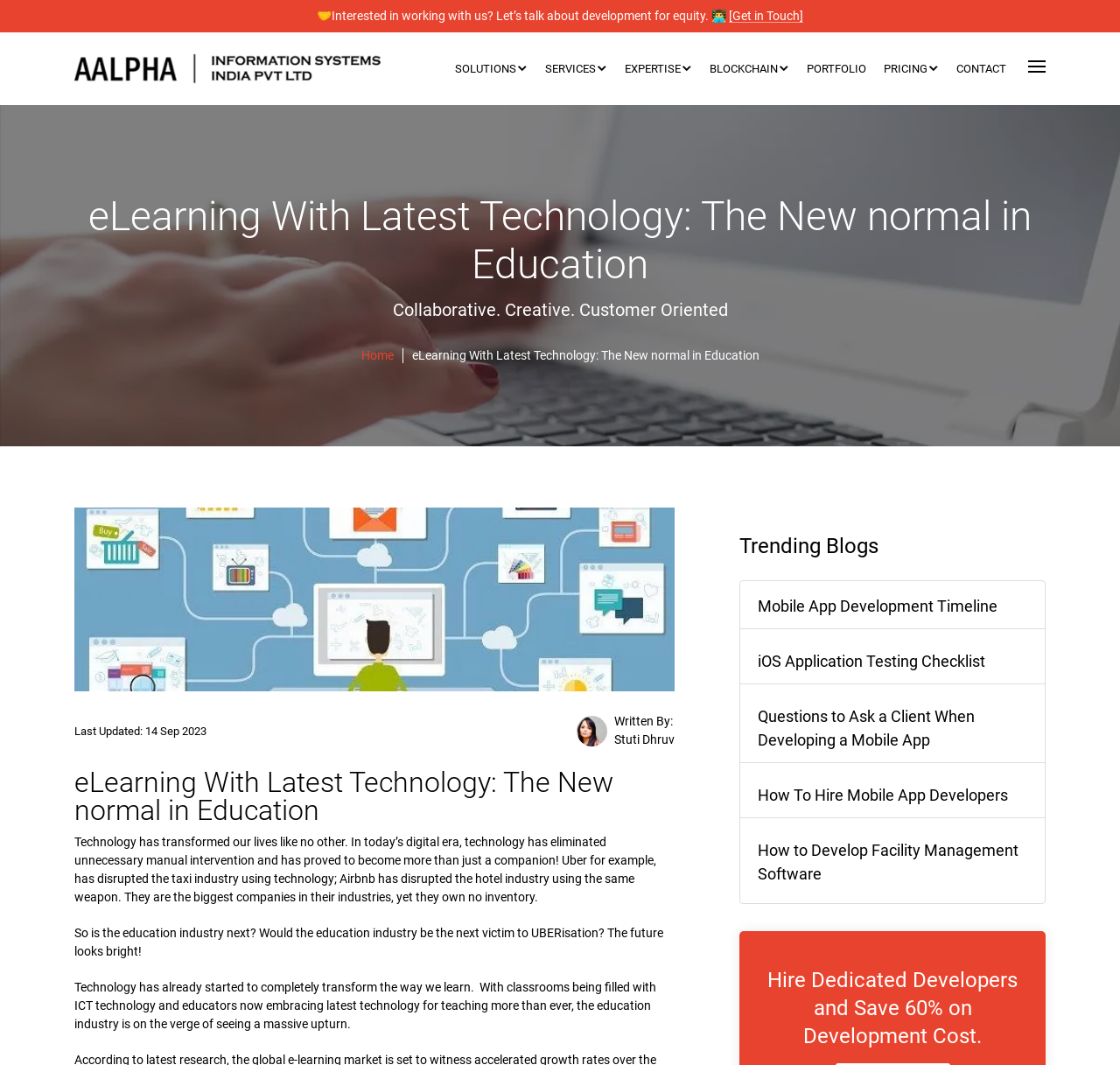What is the company's slogan?
Answer the question with as much detail as possible.

The company's slogan is mentioned in the heading 'Collaborative. Creative. Customer Oriented' which is located below the main heading 'eLearning With Latest Technology: The New normal in Education'.